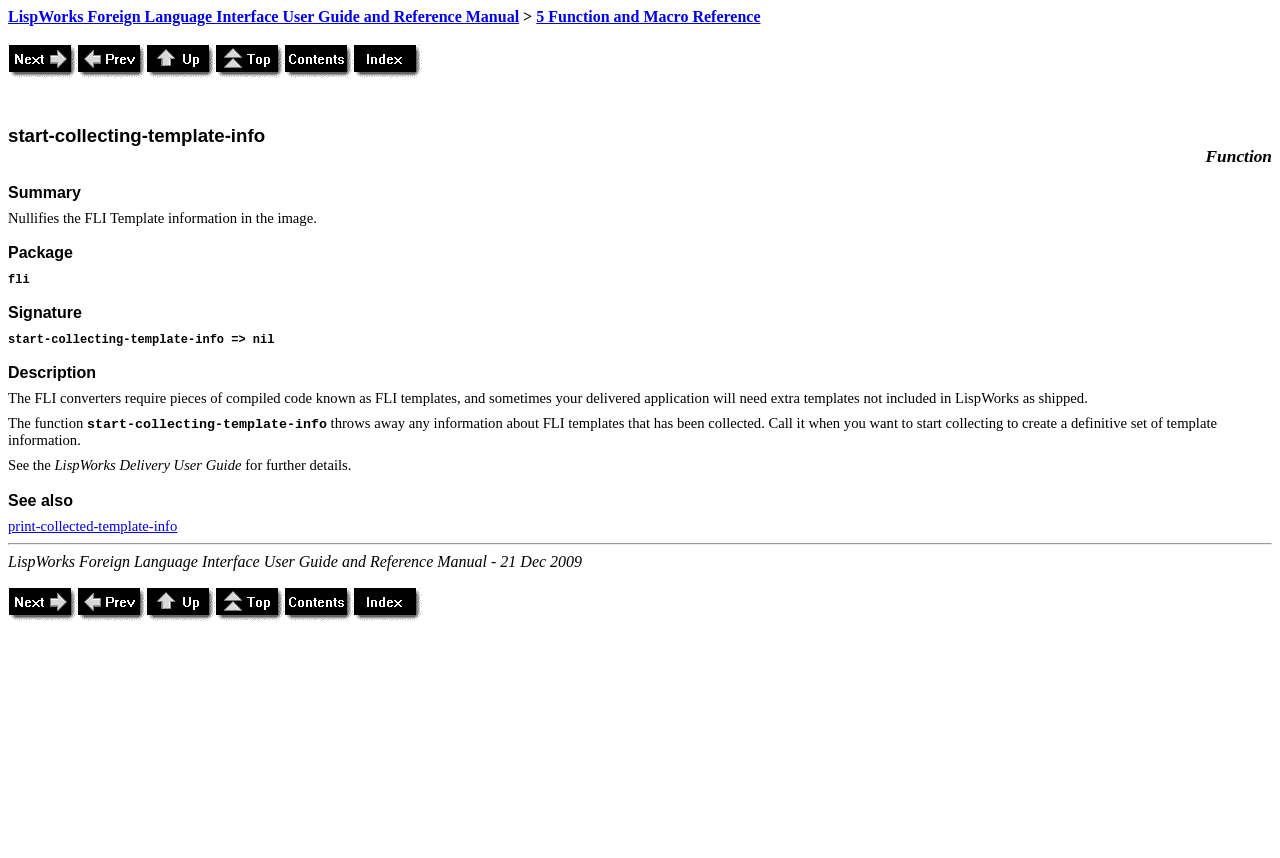Detail the various sections and features of the webpage.

This webpage appears to be a documentation page for a programming function, specifically the "start-collecting-template-info" function in the LispWorks Foreign Language Interface User Guide and Reference Manual. 

At the top of the page, there are five navigation links: "Next", "Prev", "Up", "Top", and "Contents", each accompanied by an icon. 

Below these links, there is a heading that displays the title of the function, "start-collecting-template-info". 

The main content of the page is divided into several sections, each with its own heading. The sections include "Function", "Summary", "Package", "Signature", "Description", and "See also". 

In the "Summary" section, there is a brief description of the function, stating that it nullifies the FLI Template information in the image. 

The "Description" section provides a more detailed explanation of the function, including its purpose and how it is used. It also mentions that the function throws away any information about FLI templates that has been collected, and that it should be called when the user wants to start collecting to create a definitive set of template information. 

The "See also" section contains a link to another related function, "print-collected-template-info". 

At the bottom of the page, there is a horizontal separator, followed by a footer section that displays the title of the manual and the date it was last updated. The navigation links are repeated at the bottom of the page.